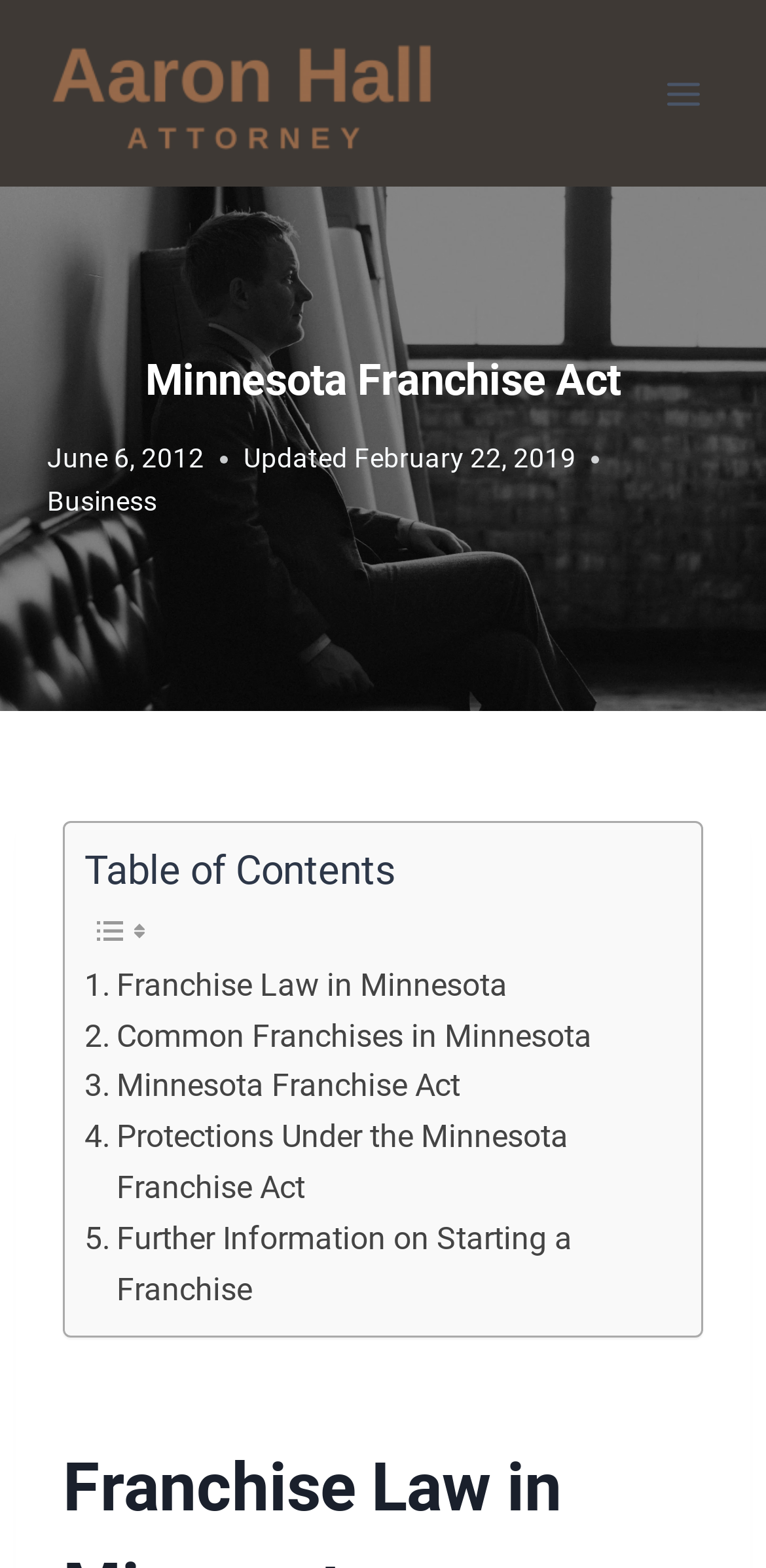Given the element description "Toggle Menu" in the screenshot, predict the bounding box coordinates of that UI element.

[0.844, 0.04, 0.938, 0.079]